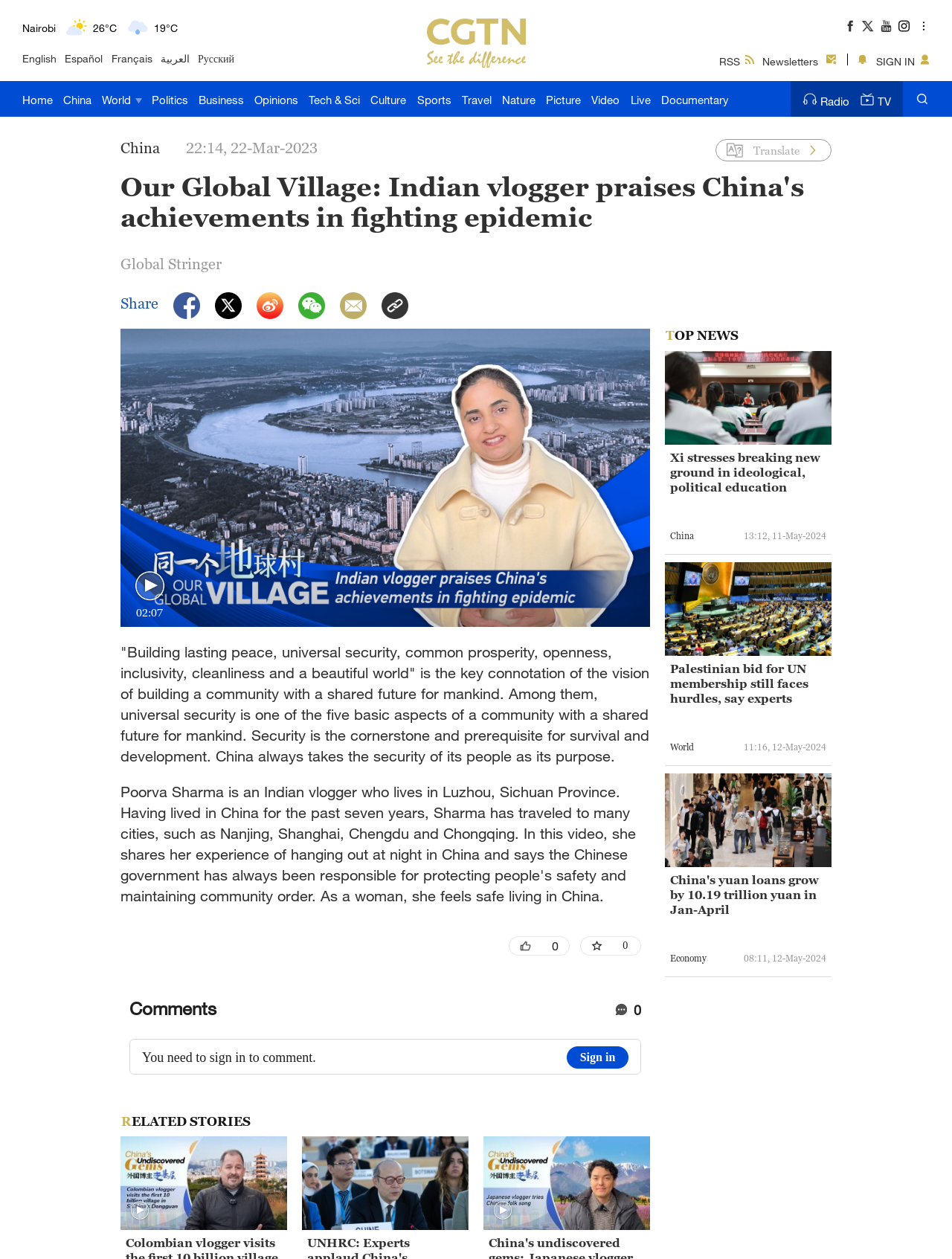Respond to the following query with just one word or a short phrase: 
What is the current temperature in Bengaluru?

33°C